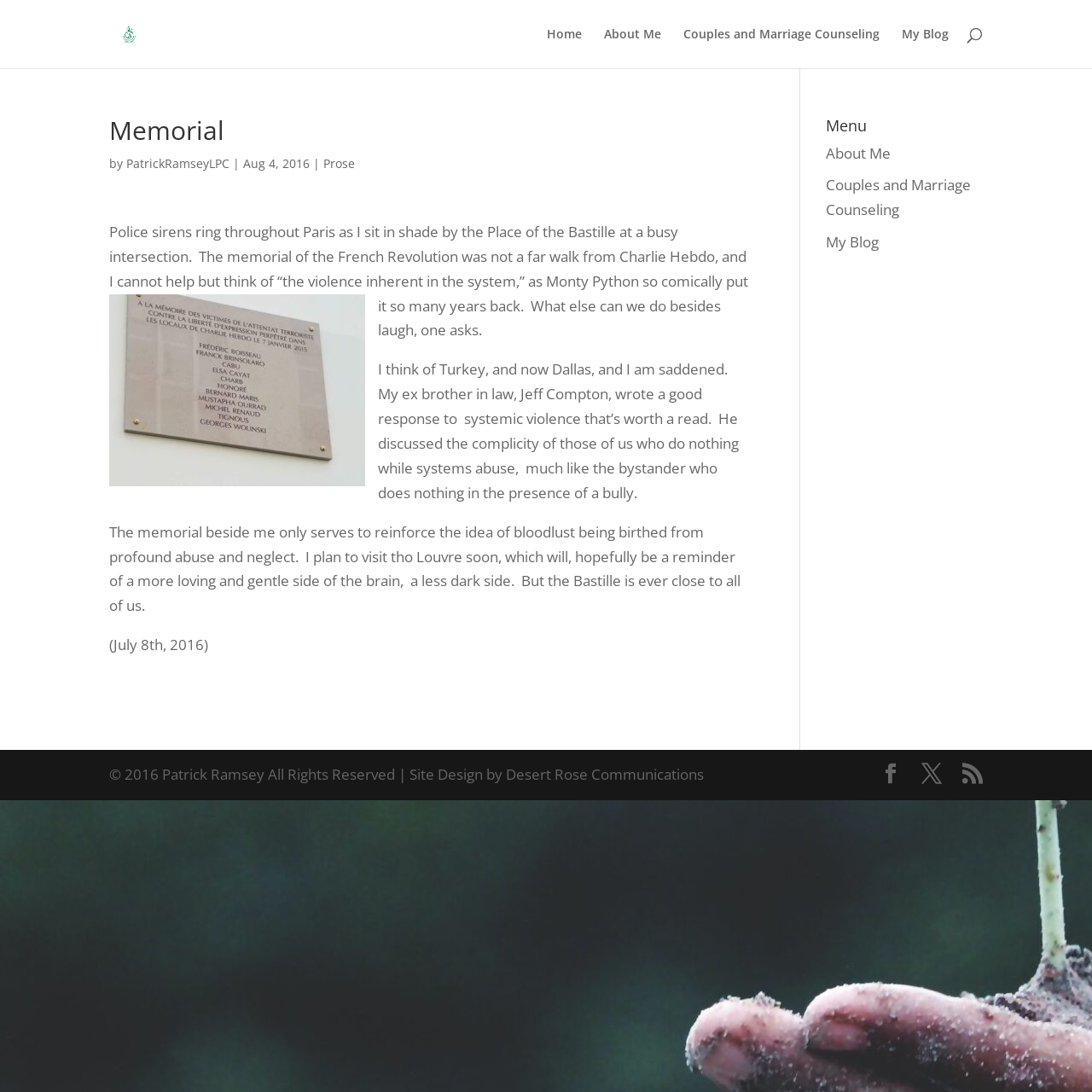What is the location of the memorial?
Utilize the information in the image to give a detailed answer to the question.

The location of the memorial can be determined from the text 'Police sirens ring throughout Paris as I sit in shade by the Place of the Bastille at a busy intersection.' which mentions Paris as the location.